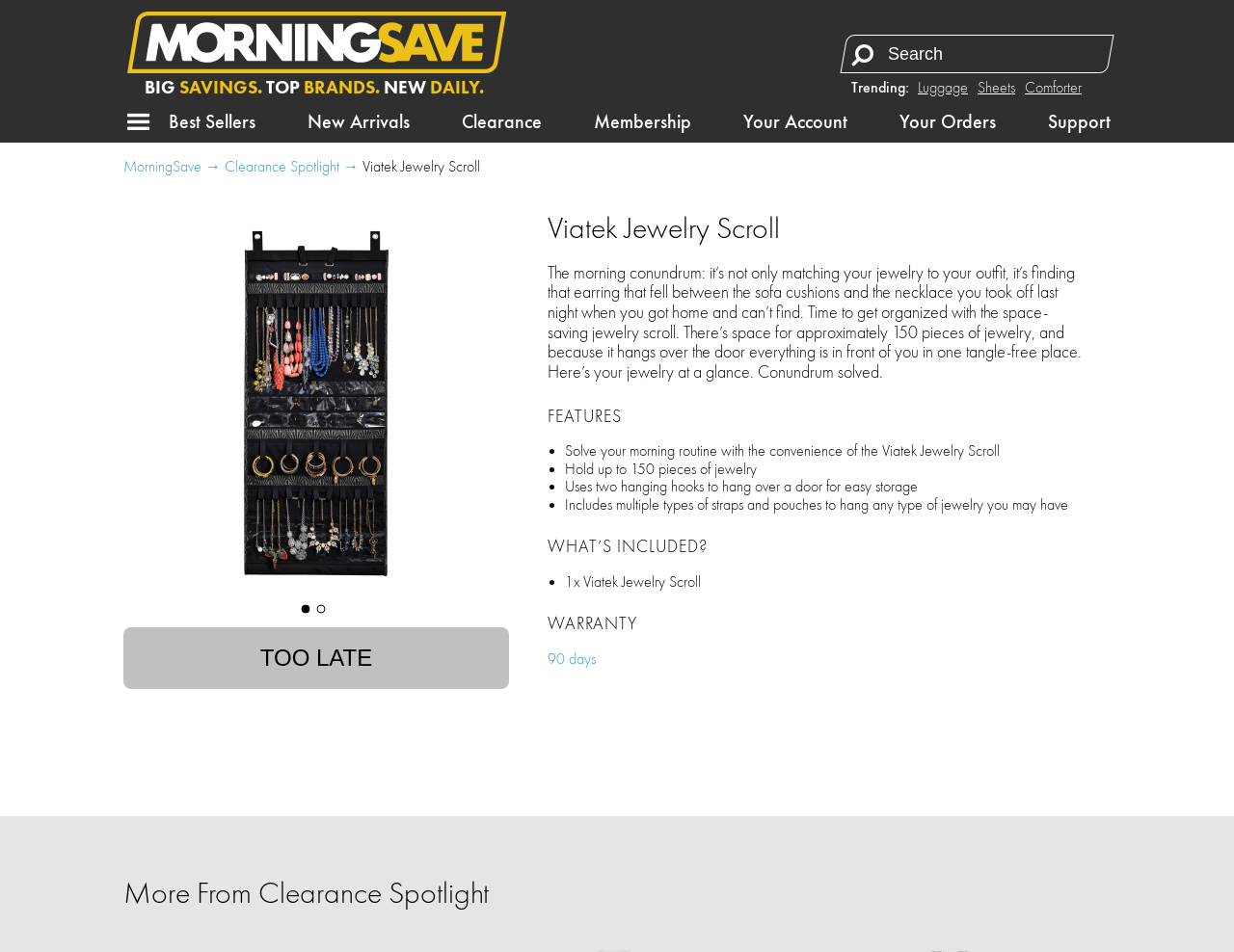Provide a thorough description of the webpage's content and layout.

This webpage is a product page for the Viatek Jewelry Scroll, a space-saving jewelry organizer. At the top left, there is a link to the "Home" page, accompanied by a small image. Next to it, there is a section with large text reading "BIG SAVINGS. TOP BRANDS. NEW DAILY." 

On the right side of the top section, there is a search bar with a search button and a clear button. Below the search bar, there are several links to different categories, including "Best Sellers", "New Arrivals", "Clearance", "Membership", "Your Account", "Your Orders", and "Support". 

In the middle of the page, there is a description list with three items: "Trending:", "Luggage", and "Sheets", which are links to related products. Below this list, there are several links to other products, including "Steamer", "Ear buds", and "Air fryer". 

The main product description is located in the center of the page, with a heading "Viatek Jewelry Scroll" and a detailed text describing the product's features and benefits. There are also several images of the product on the page. 

Below the product description, there are three sections: "FEATURES", "WHAT’S INCLUDED?", and "WARRANTY". Each section has a heading and a list of bullet points with detailed information about the product. 

At the bottom of the page, there is a section with a heading "More From Clearance Spotlight" and a link to more products from the same category.